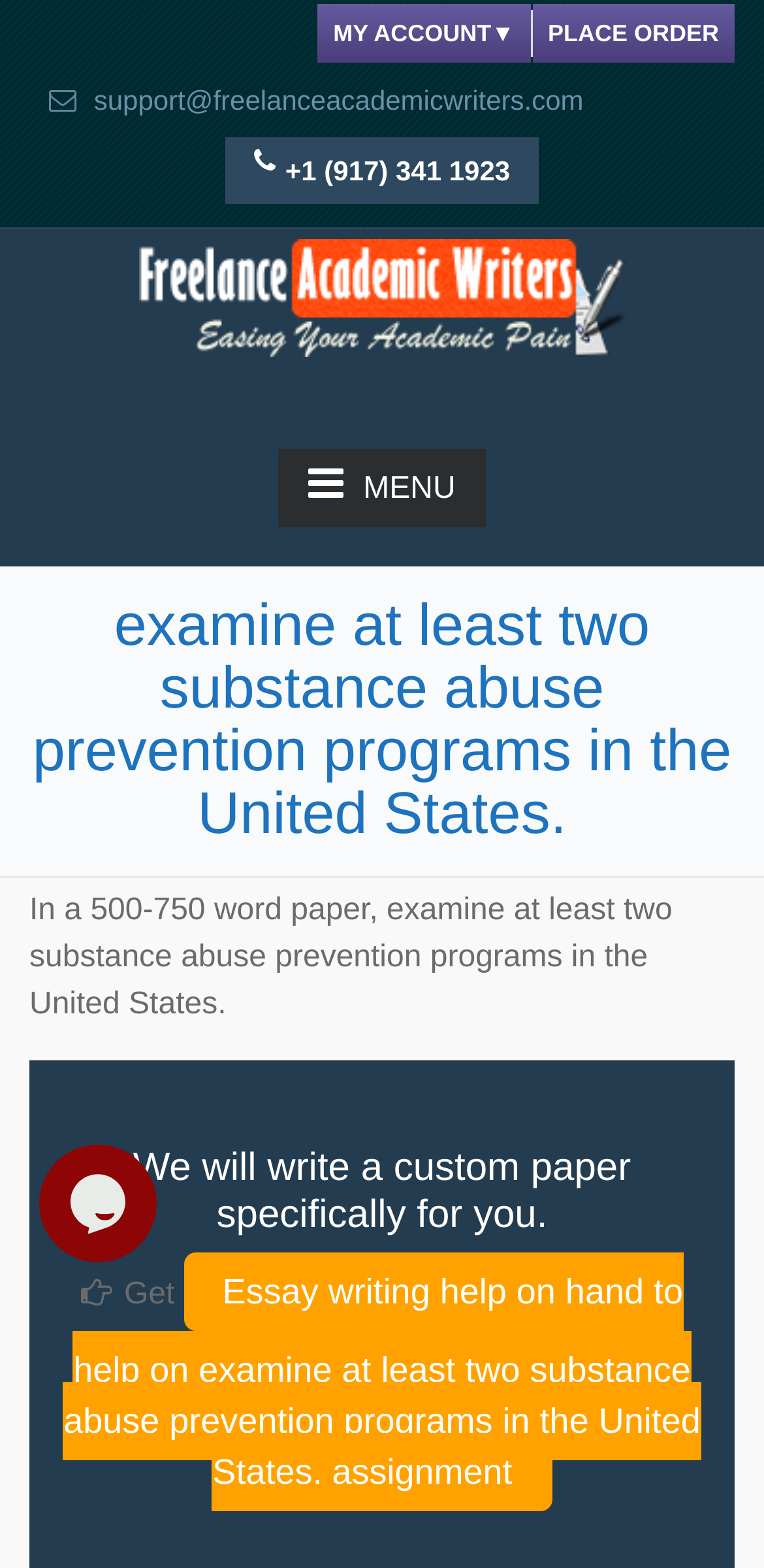Provide the text content of the webpage's main heading.

examine at least two substance abuse prevention programs in the United States.